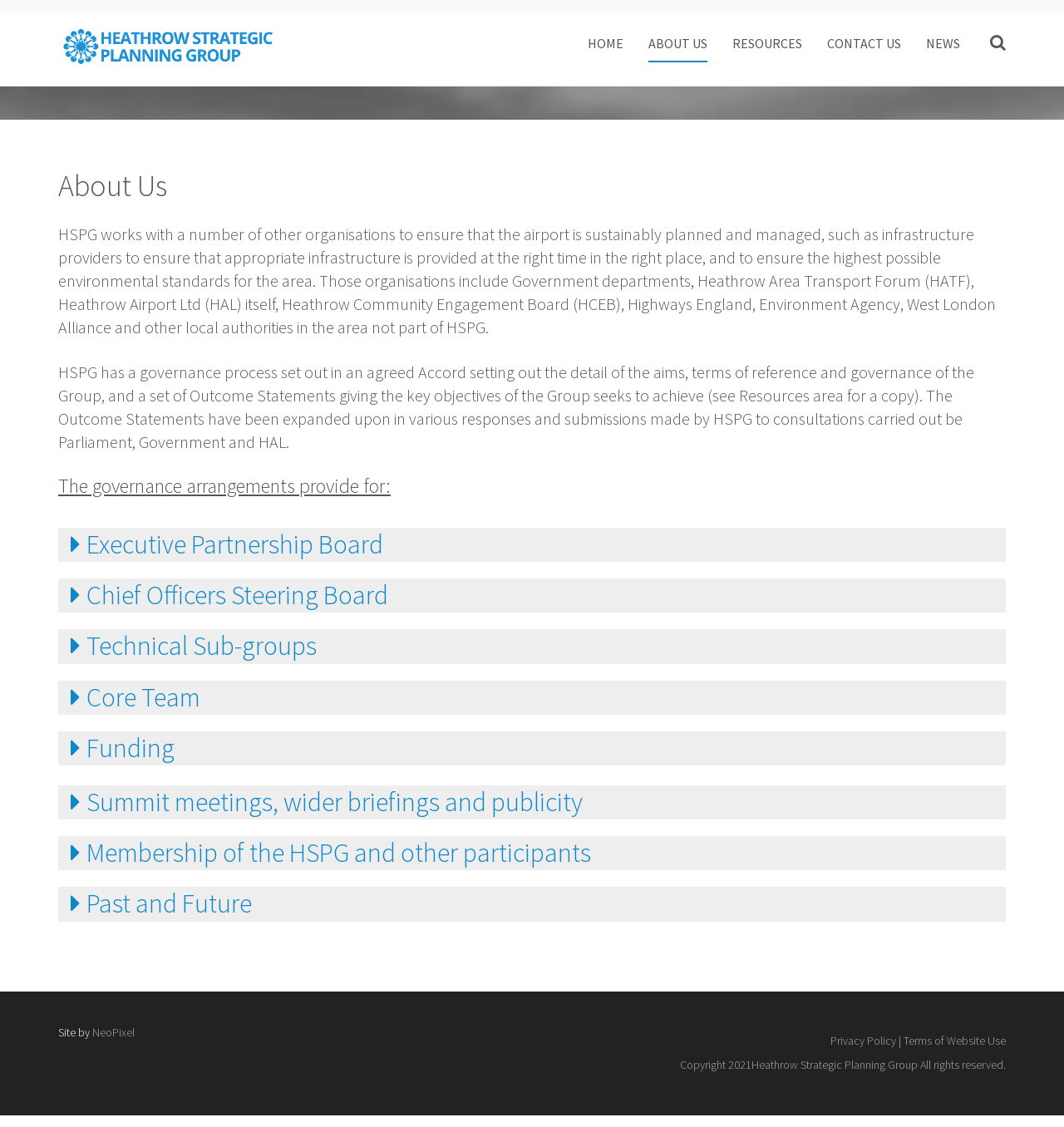Based on the image, please elaborate on the answer to the following question:
What year is the copyright for the website?

The copyright information is located at the bottom of the webpage, where it says 'Copyright 2021 Heathrow Strategic Planning Group All rights reserved'. The year of the copyright is 2021.